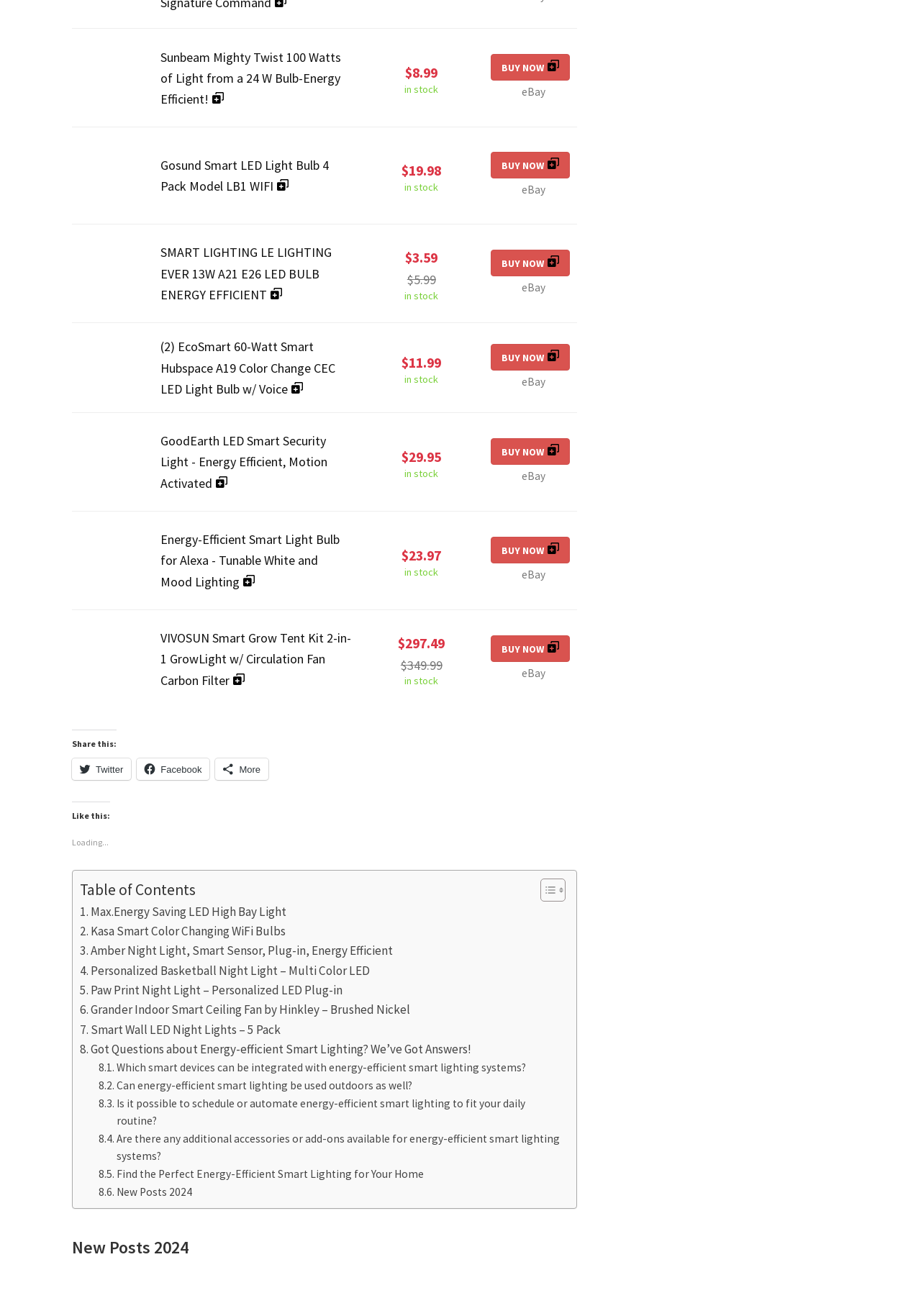Pinpoint the bounding box coordinates for the area that should be clicked to perform the following instruction: "Buy SMART LIGHTING LE LIGHTING EVER 13W A21 E26 LED BULB ENERGY EFFICIENT now".

[0.533, 0.116, 0.619, 0.136]